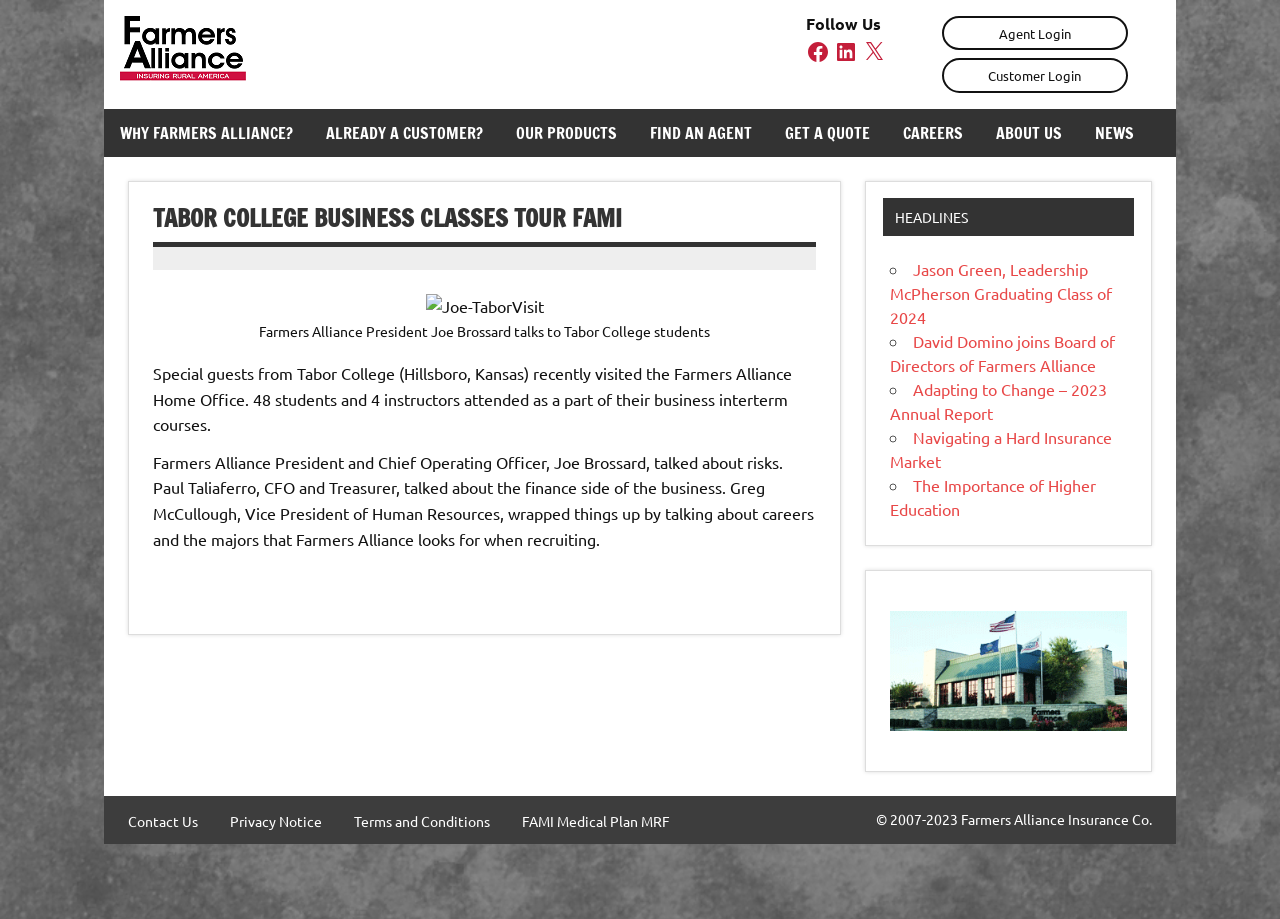Please identify the bounding box coordinates of the clickable area that will fulfill the following instruction: "Click on the 'Agent Login' link". The coordinates should be in the format of four float numbers between 0 and 1, i.e., [left, top, right, bottom].

[0.736, 0.017, 0.881, 0.055]